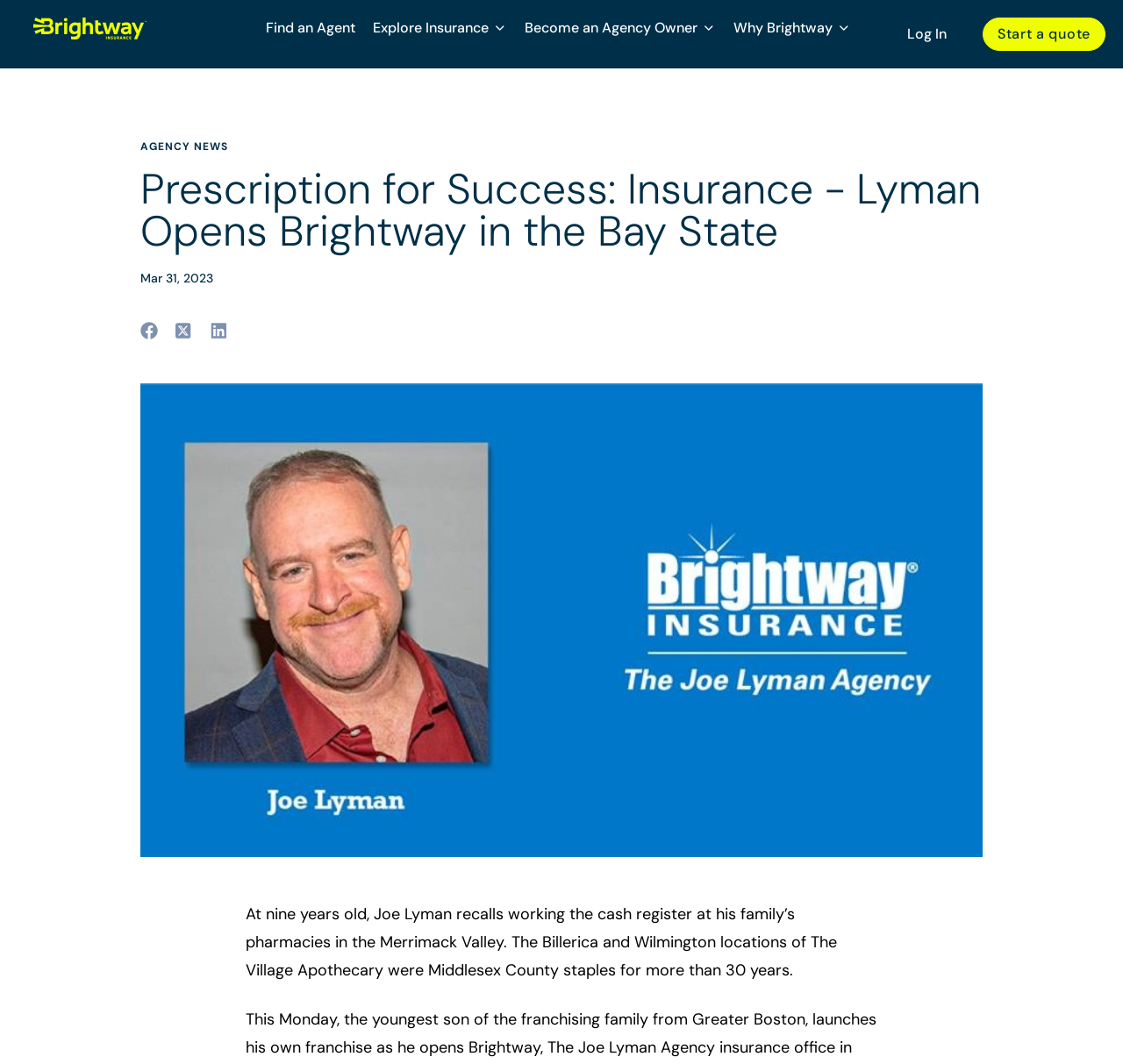Identify and provide the title of the webpage.

Prescription for Success: Insurance - Lyman Opens Brightway in the Bay State